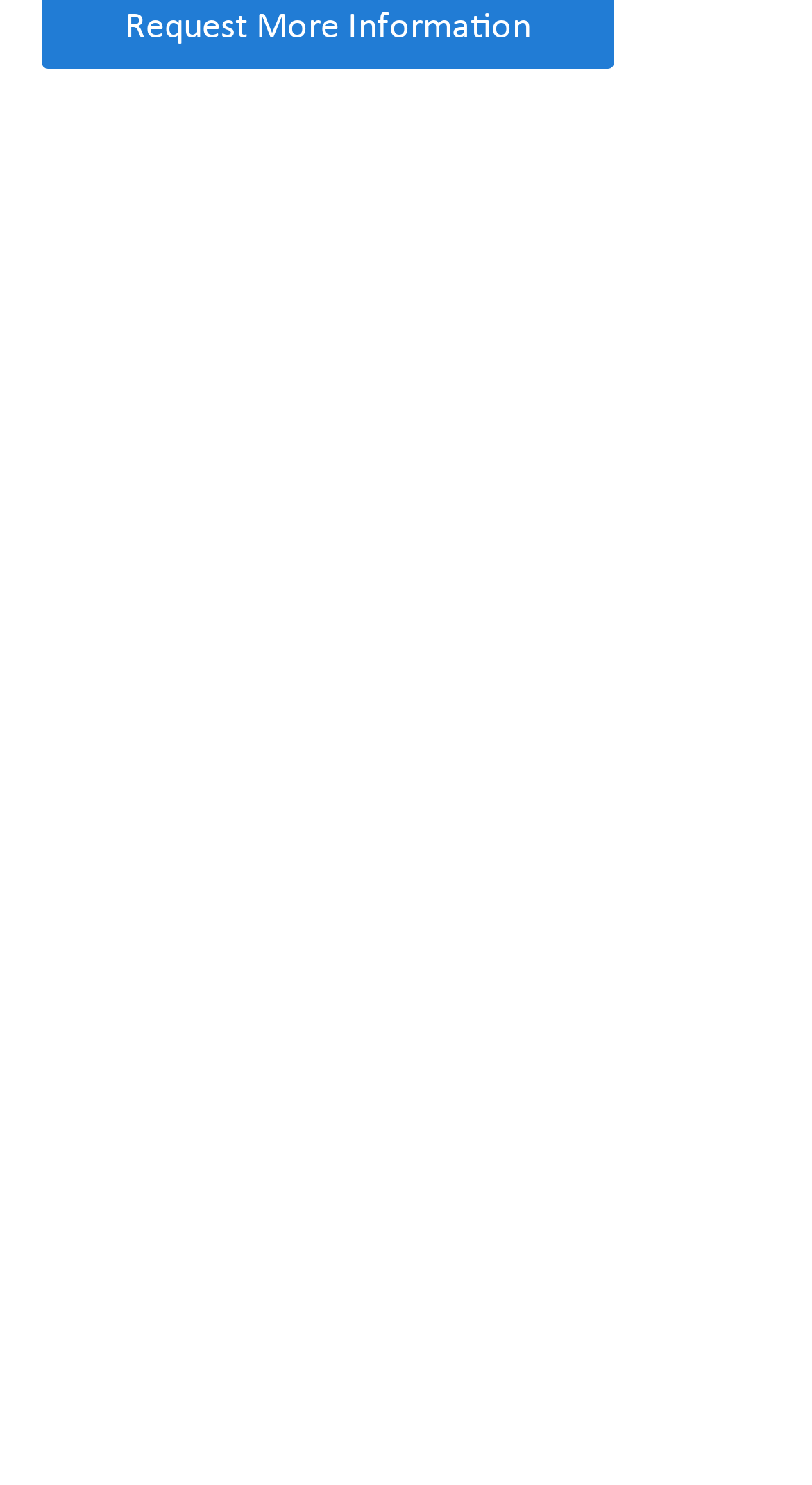Identify the bounding box coordinates of the region I need to click to complete this instruction: "Go to the home page".

[0.051, 0.566, 0.949, 0.608]